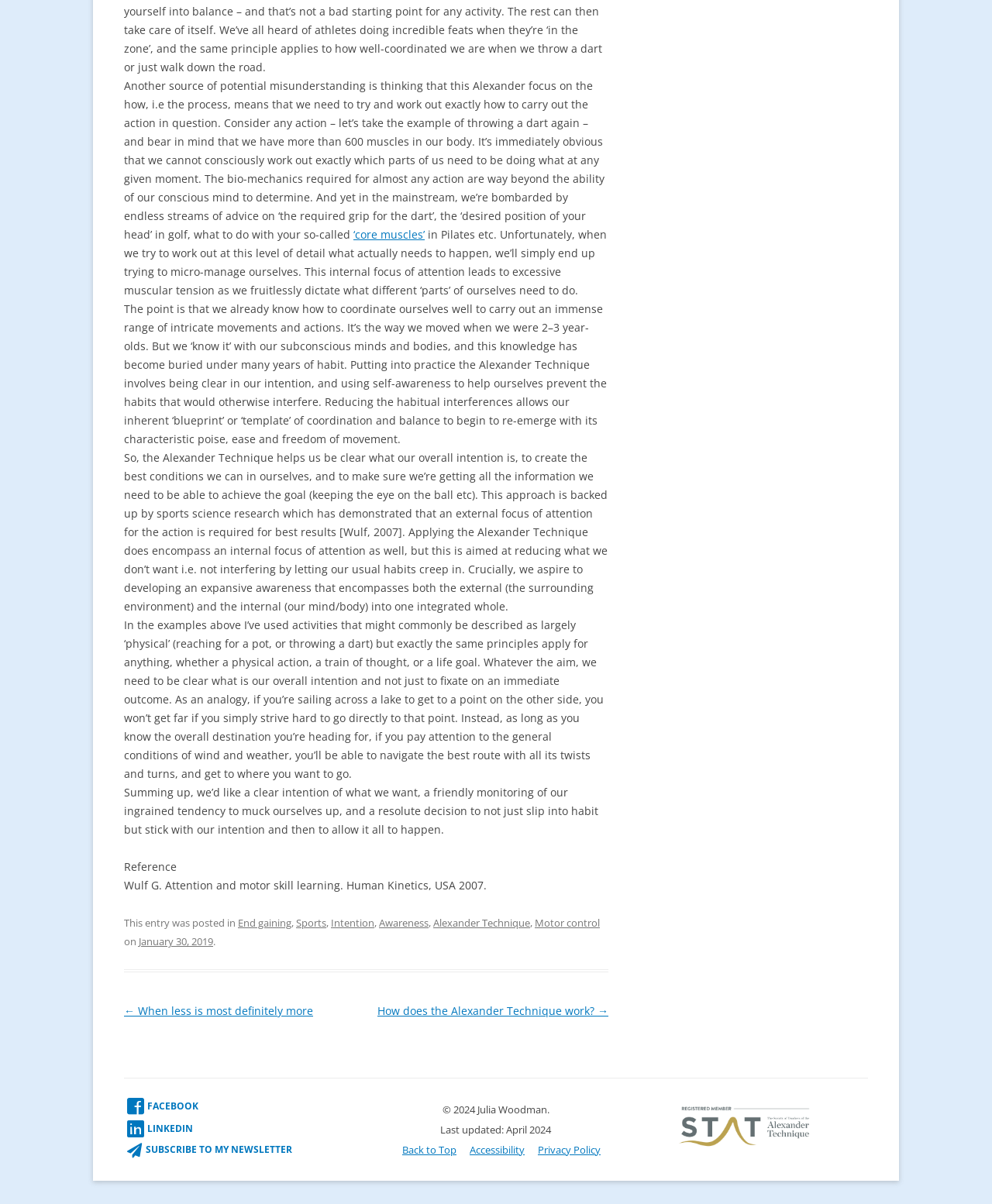Provide the bounding box coordinates for the area that should be clicked to complete the instruction: "Click the 'End gaining' link".

[0.24, 0.761, 0.294, 0.772]